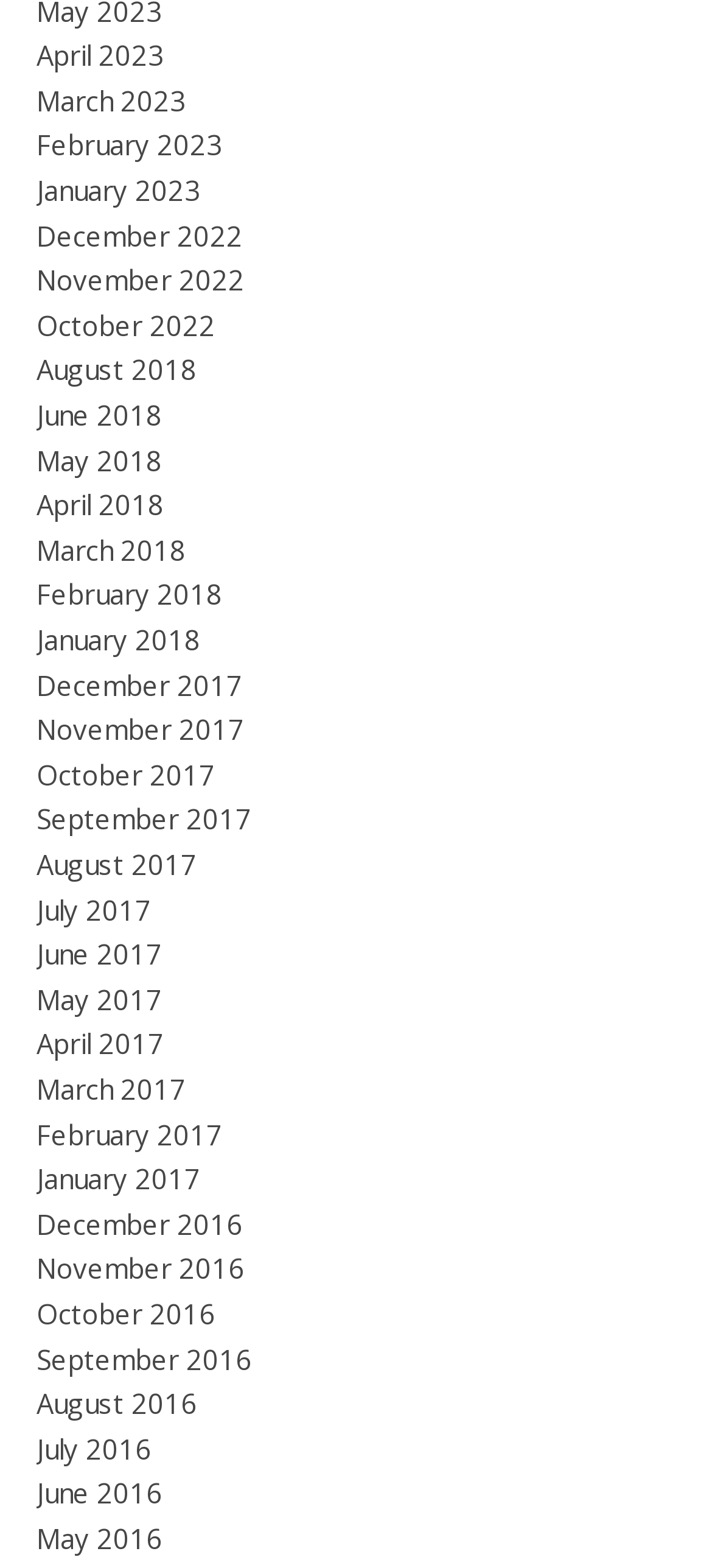Please specify the bounding box coordinates of the region to click in order to perform the following instruction: "view August 2017".

[0.051, 0.539, 0.277, 0.563]